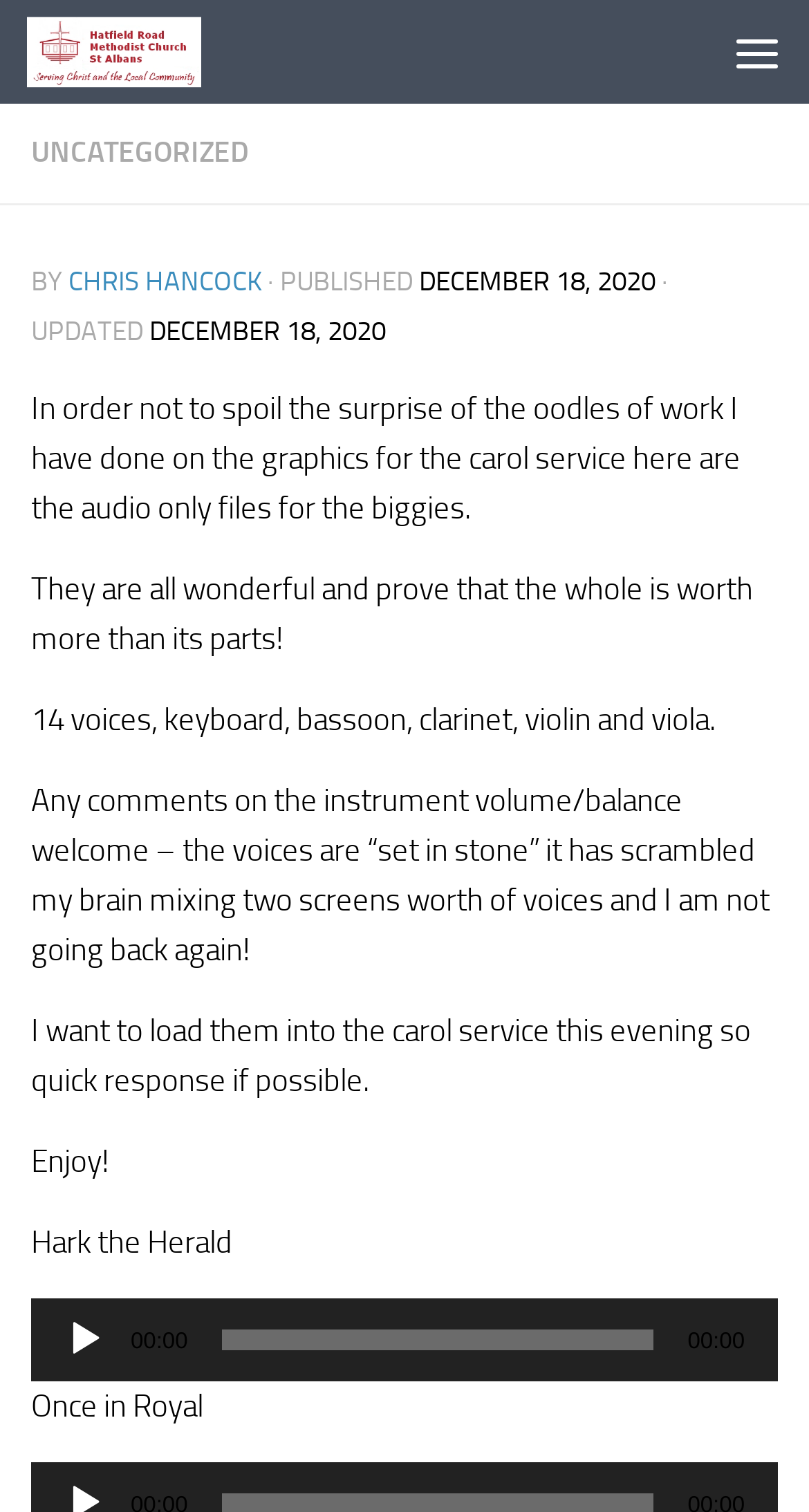Pinpoint the bounding box coordinates of the clickable area needed to execute the instruction: "Click the 'CHRIS HANCOCK' link". The coordinates should be specified as four float numbers between 0 and 1, i.e., [left, top, right, bottom].

[0.085, 0.176, 0.323, 0.196]